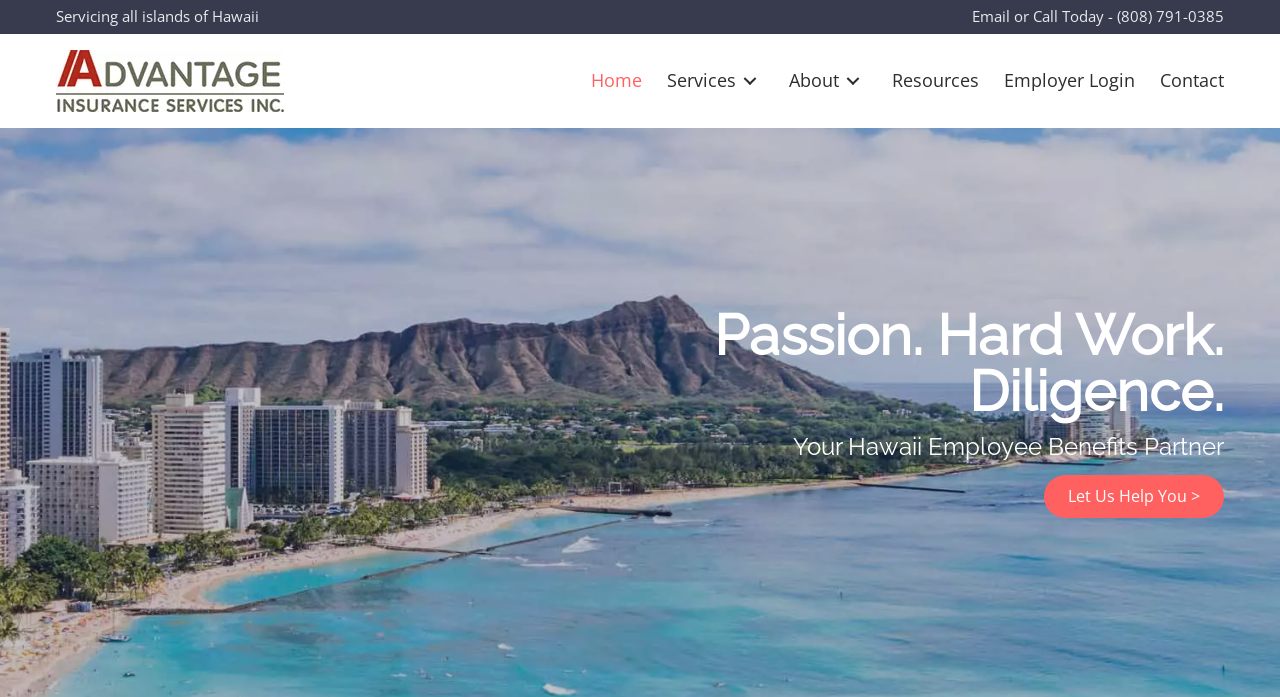What is the company's role?
Use the image to give a comprehensive and detailed response to the question.

I found the company's role by reading the heading on the webpage, which states 'Your Hawaii Employee Benefits Partner', indicating that the company is a partner for employee benefits.